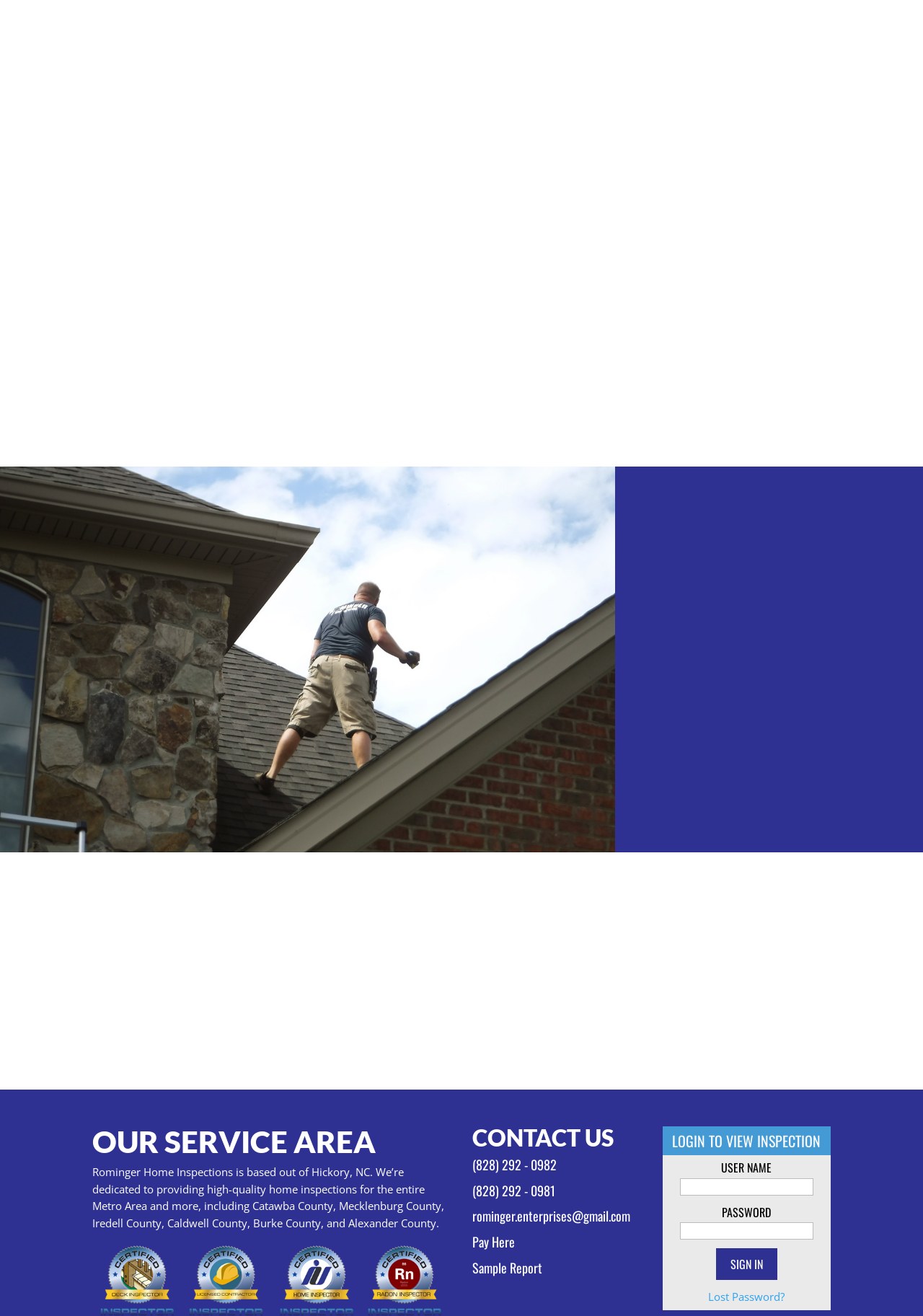Please reply with a single word or brief phrase to the question: 
How many years of inspection experience does the home inspector have?

12+